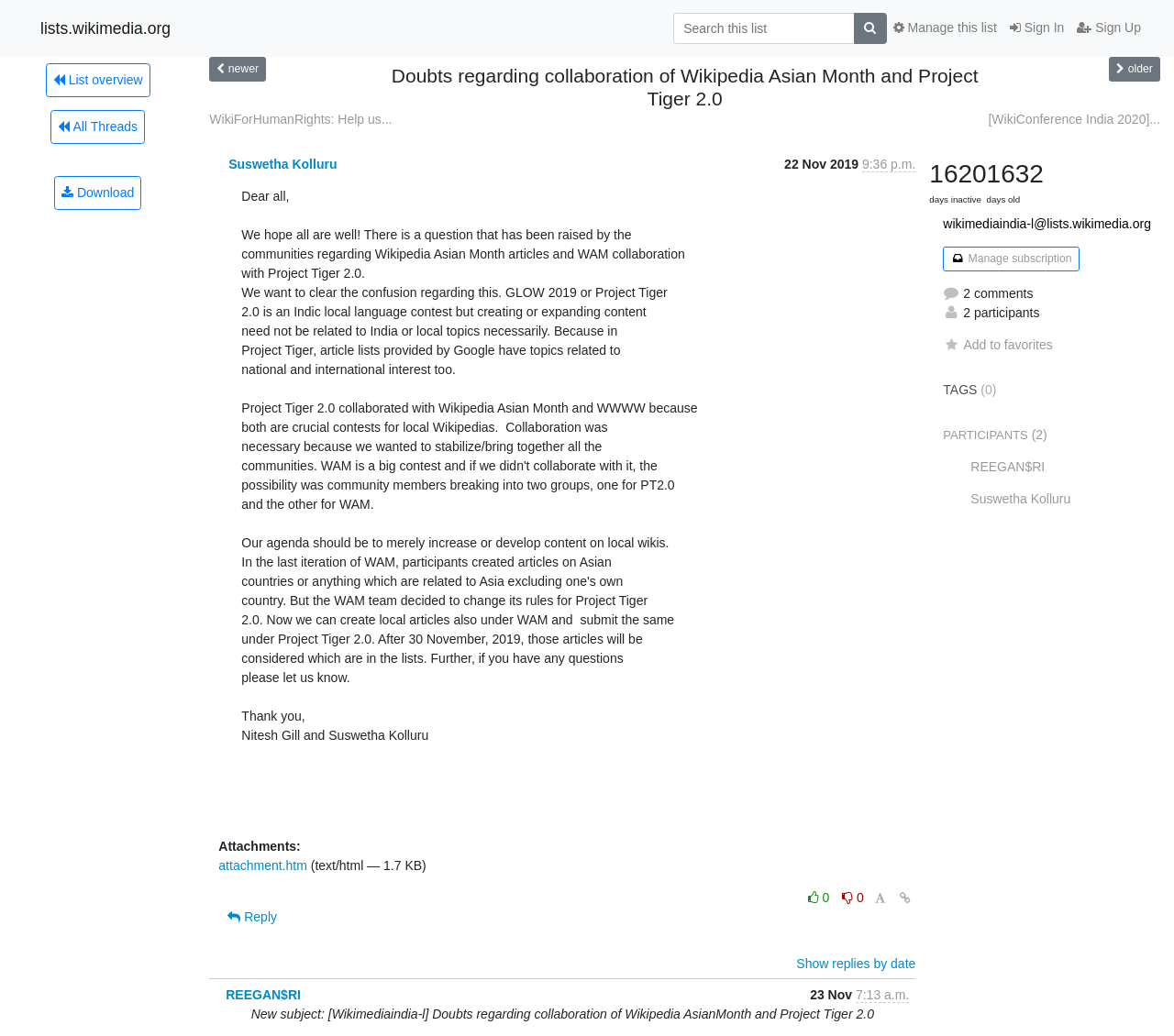Show the bounding box coordinates for the element that needs to be clicked to execute the following instruction: "Manage subscription". Provide the coordinates in the form of four float numbers between 0 and 1, i.e., [left, top, right, bottom].

[0.803, 0.238, 0.919, 0.262]